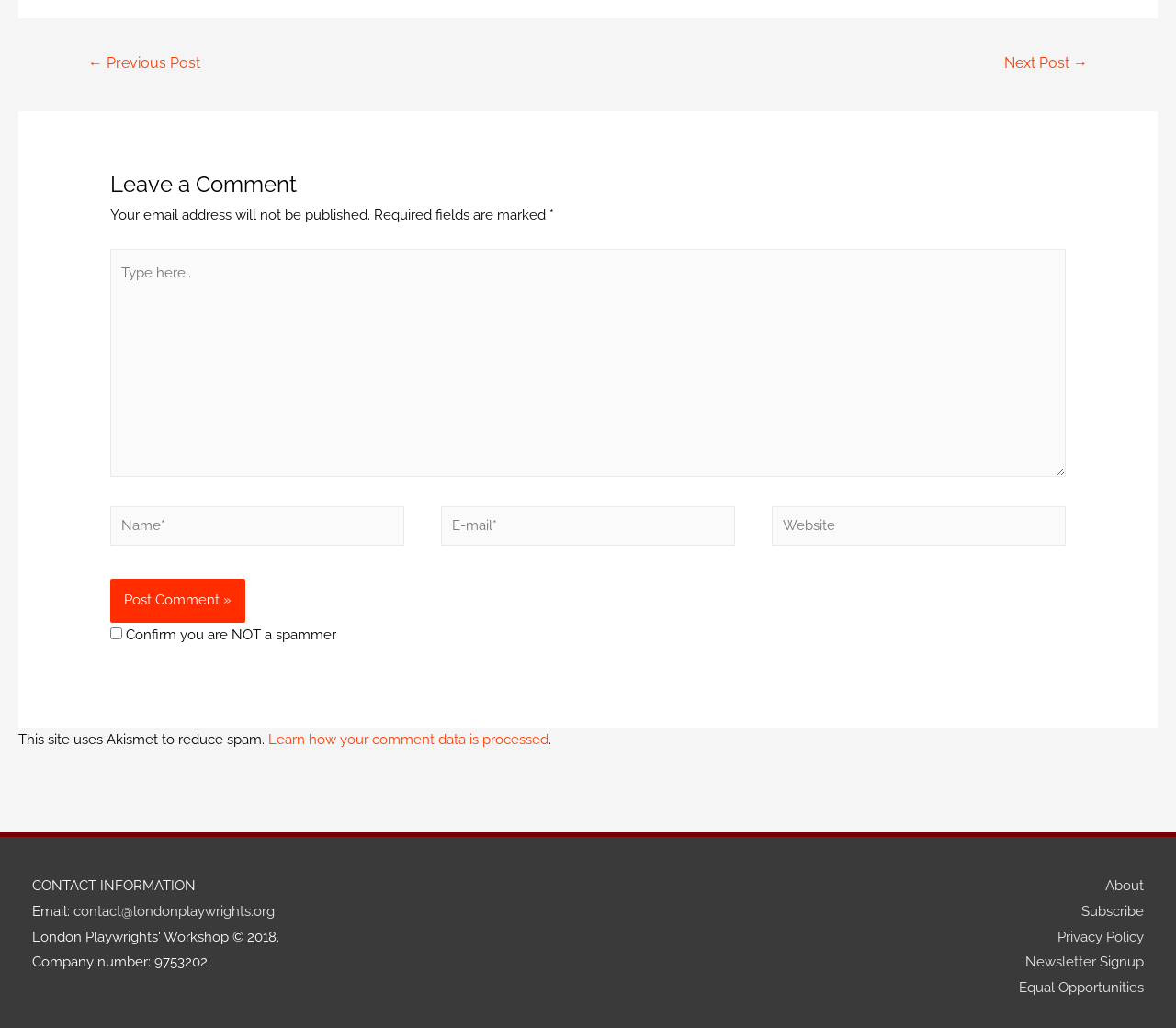Determine the bounding box coordinates for the UI element described. Format the coordinates as (top-left x, top-left y, bottom-right x, bottom-right y) and ensure all values are between 0 and 1. Element description: About

[0.928, 0.853, 0.973, 0.869]